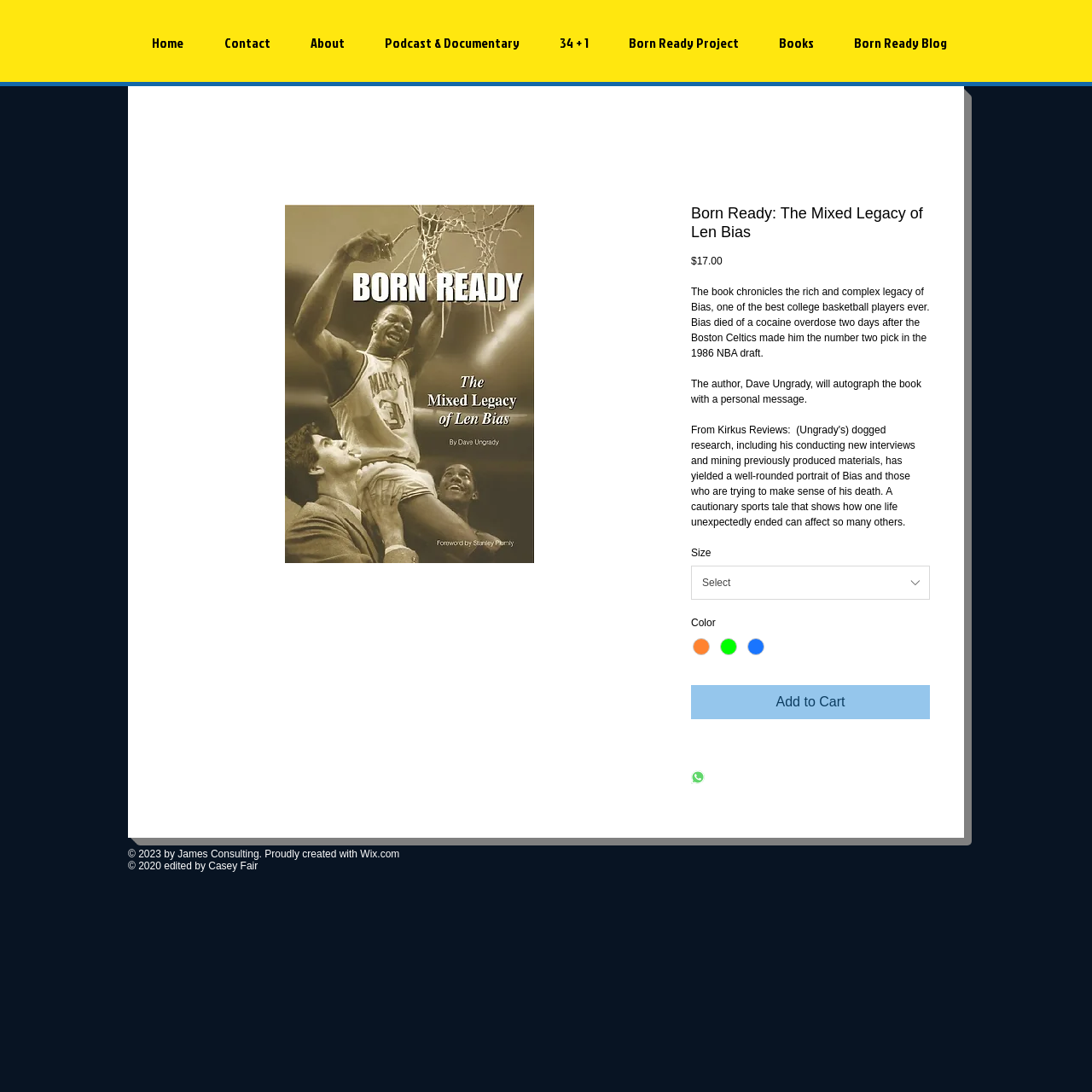Identify the bounding box coordinates of the clickable region required to complete the instruction: "visit APS Radio News homepage". The coordinates should be given as four float numbers within the range of 0 and 1, i.e., [left, top, right, bottom].

None